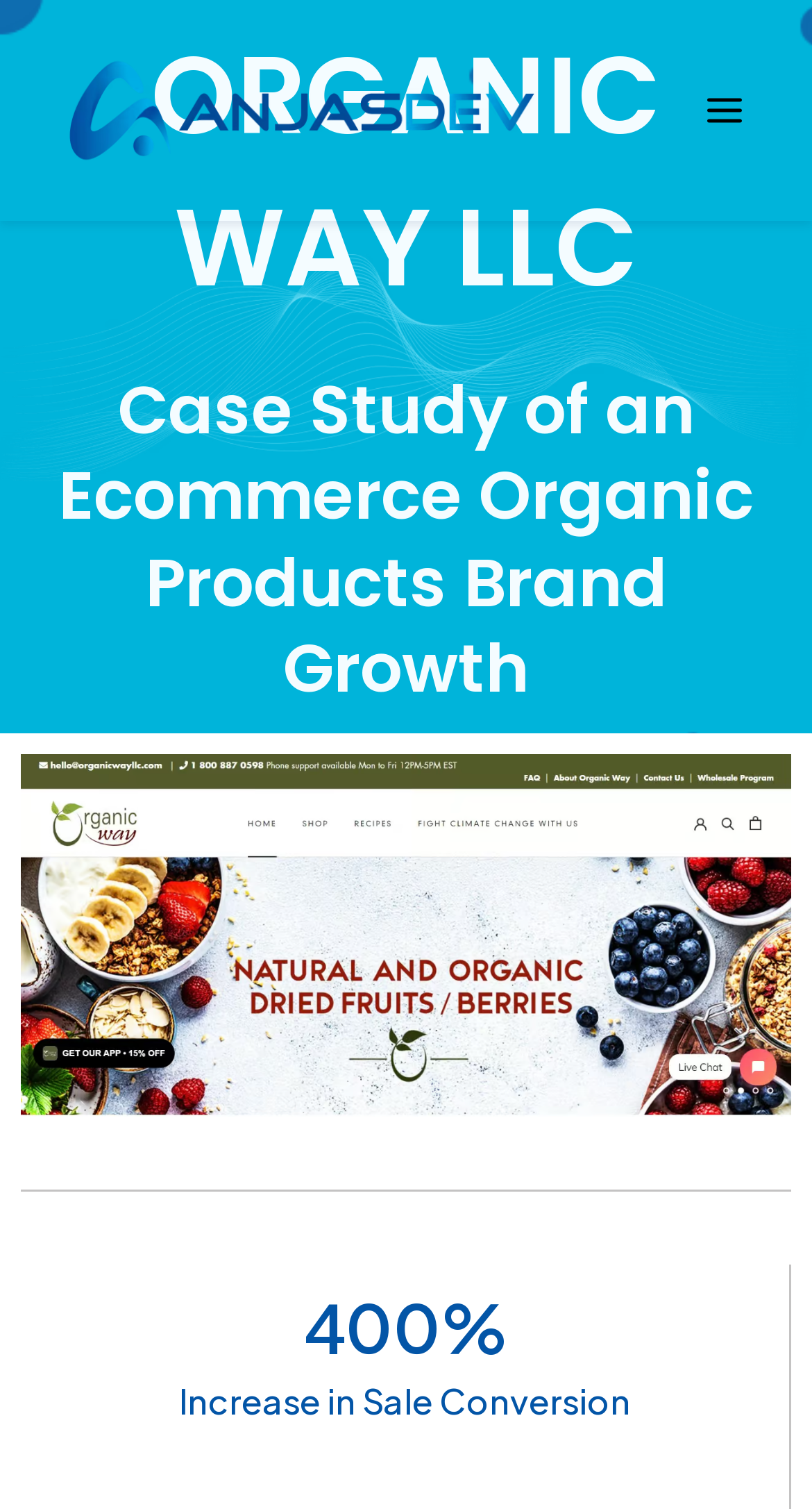Determine the bounding box for the UI element that matches this description: "Main Menu".

[0.834, 0.042, 0.949, 0.104]